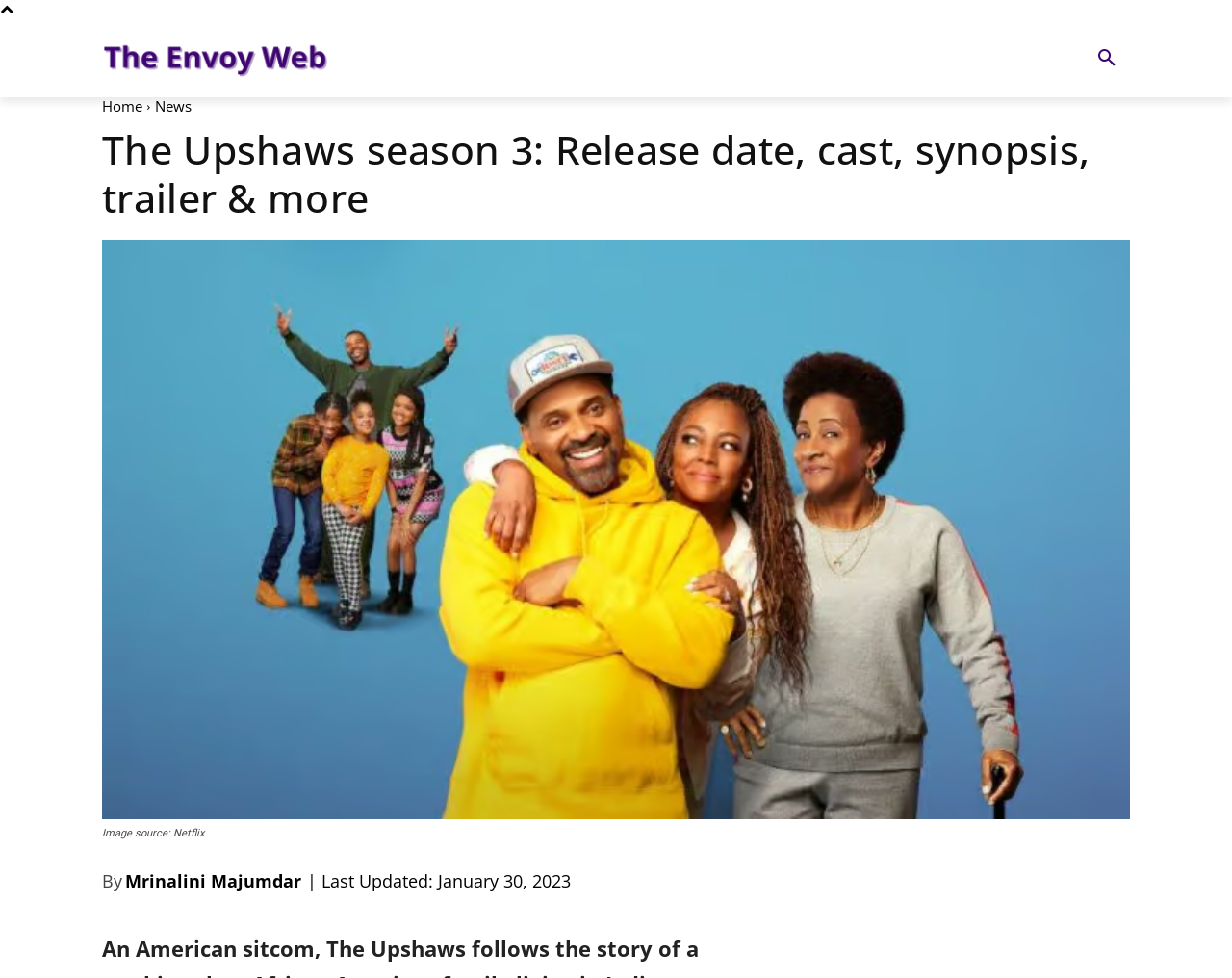Bounding box coordinates are to be given in the format (top-left x, top-left y, bottom-right x, bottom-right y). All values must be floating point numbers between 0 and 1. Provide the bounding box coordinate for the UI element described as: Mrinalini Majumdar

[0.102, 0.885, 0.245, 0.915]